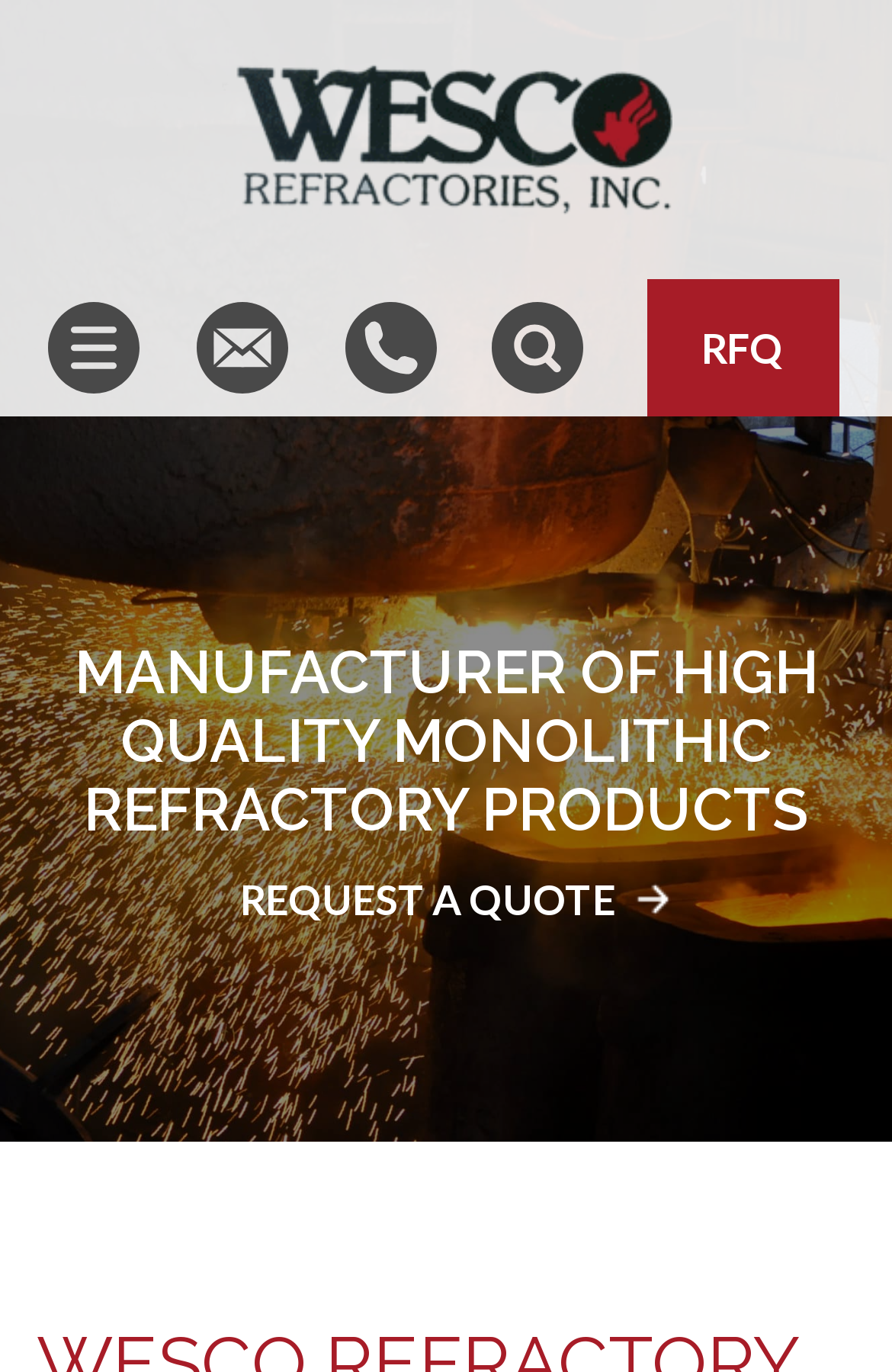Give a detailed account of the webpage, highlighting key information.

The webpage is the homepage of Wesco Refractories Inc., a manufacturer of high-quality monolithic refractory products. At the top-left corner, there is a "SKIP TO CONTENT" link. Next to it, on the top-center, is the company's logo, an image with the text "Wesco Refractories Inc.". 

On the top-right side, there are several links, including "Menu", "Email", "Phone", "Search", and "RFQ", which are aligned horizontally. Below these links, there is a prominent heading that occupies most of the width, stating the company's product focus.

Further down, there is a call-to-action link, "REQUEST A QUOTE", positioned roughly in the middle of the page.